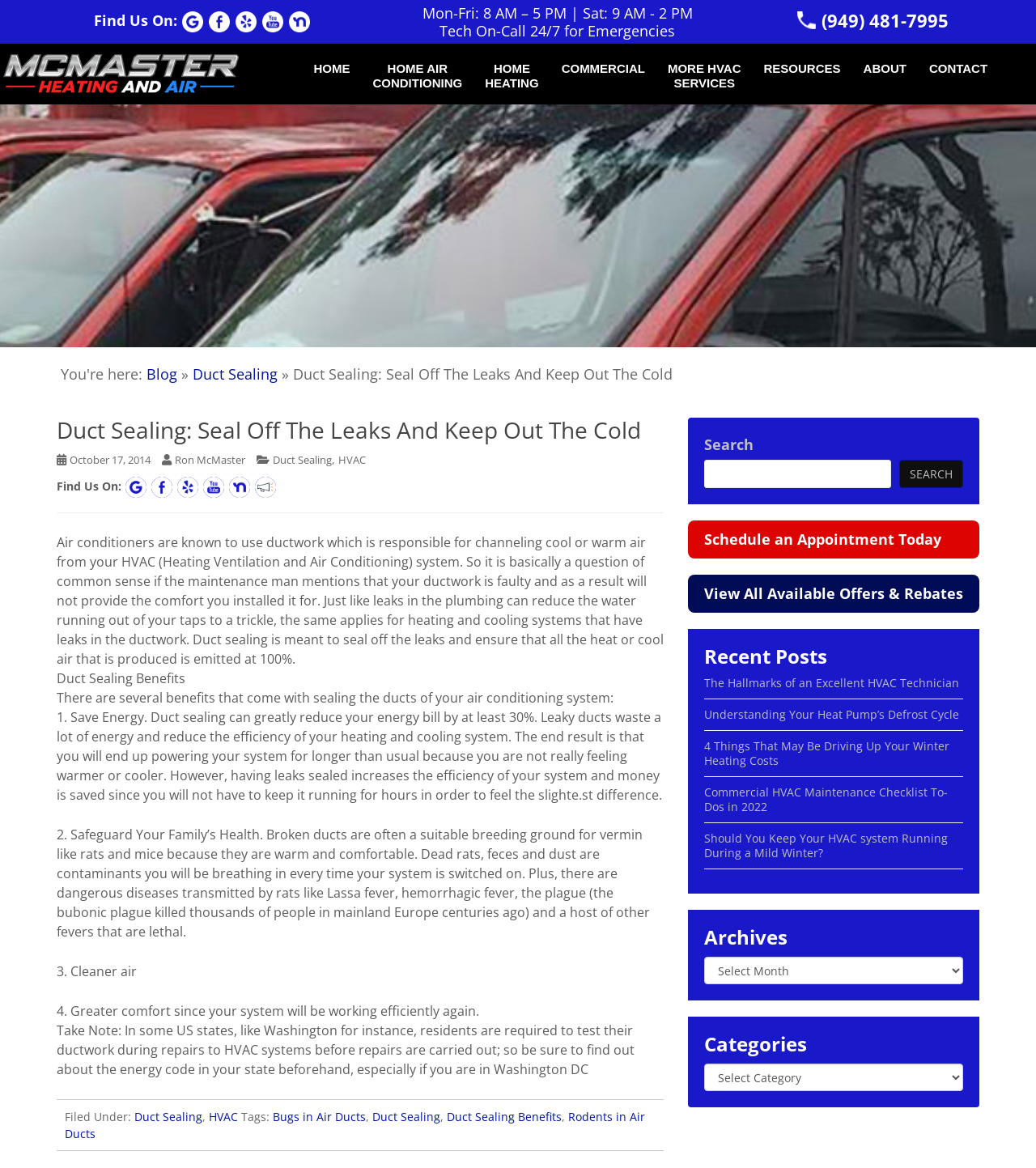Please identify the bounding box coordinates of the region to click in order to complete the task: "Click on the 'HOME' link". The coordinates must be four float numbers between 0 and 1, specified as [left, top, right, bottom].

[0.292, 0.053, 0.349, 0.079]